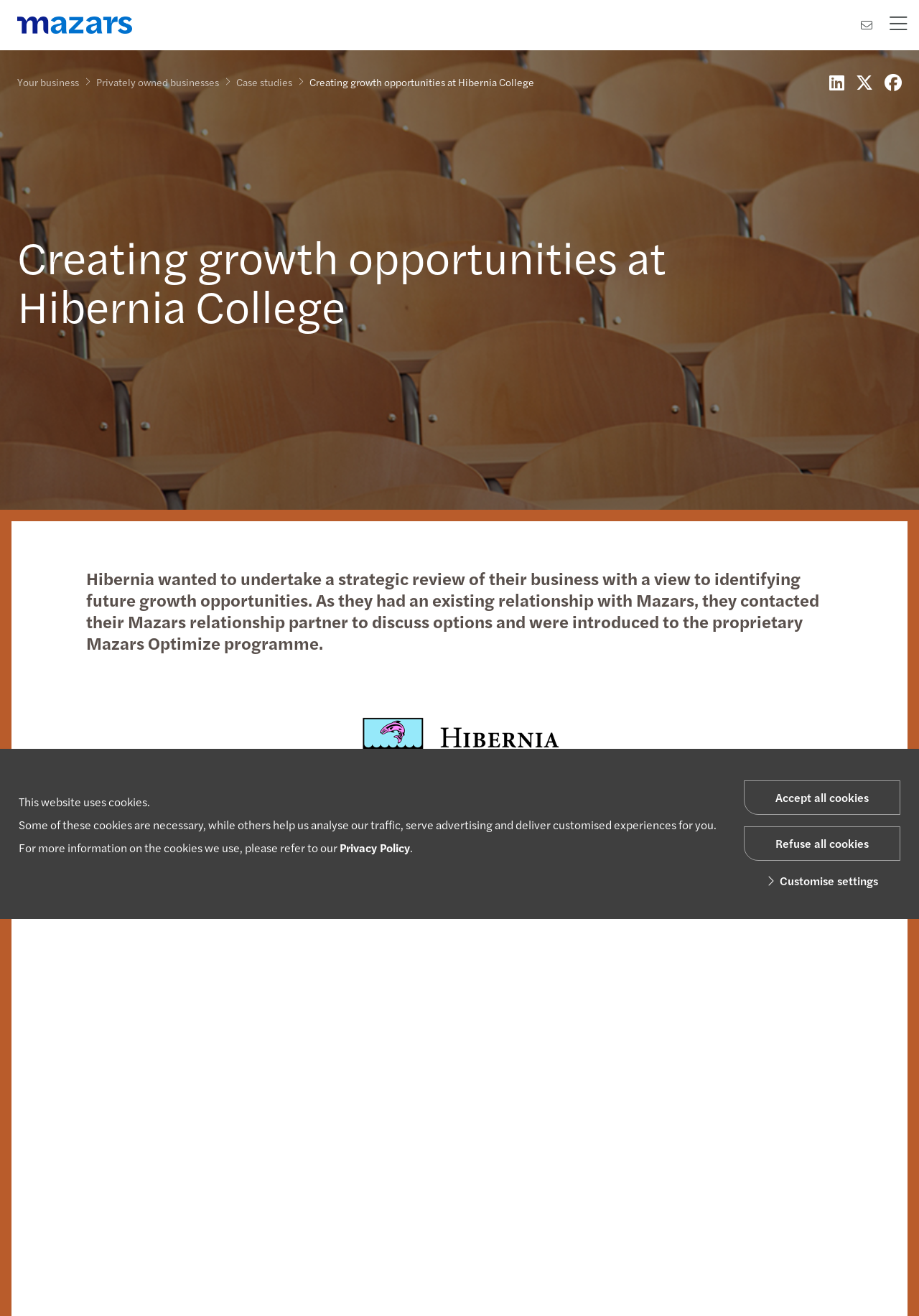Locate the bounding box coordinates of the clickable part needed for the task: "Download the cover image".

None